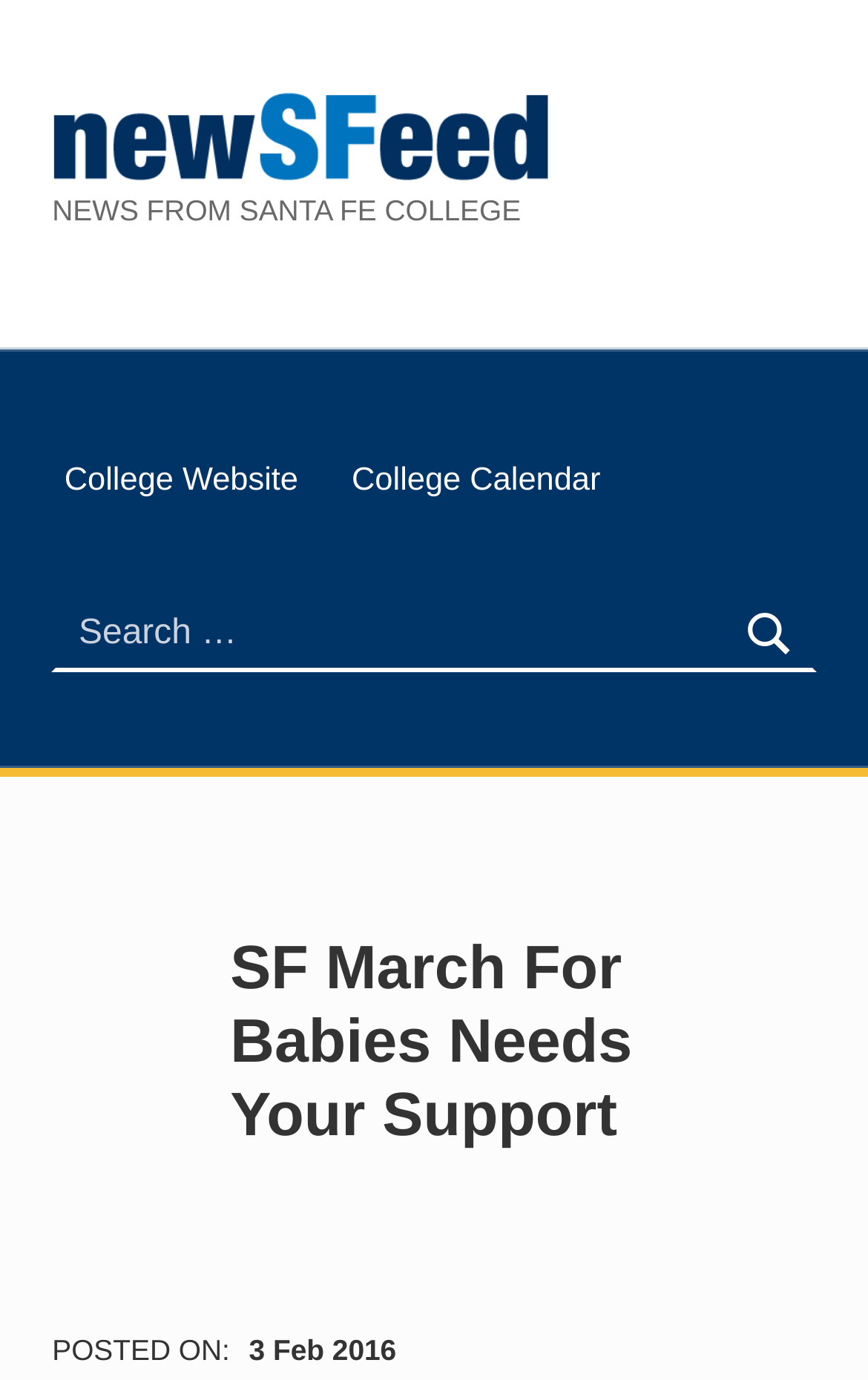Please specify the bounding box coordinates in the format (top-left x, top-left y, bottom-right x, bottom-right y), with all values as floating point numbers between 0 and 1. Identify the bounding box of the UI element described by: parent_node: Search for: value="Search"

[0.832, 0.432, 0.94, 0.487]